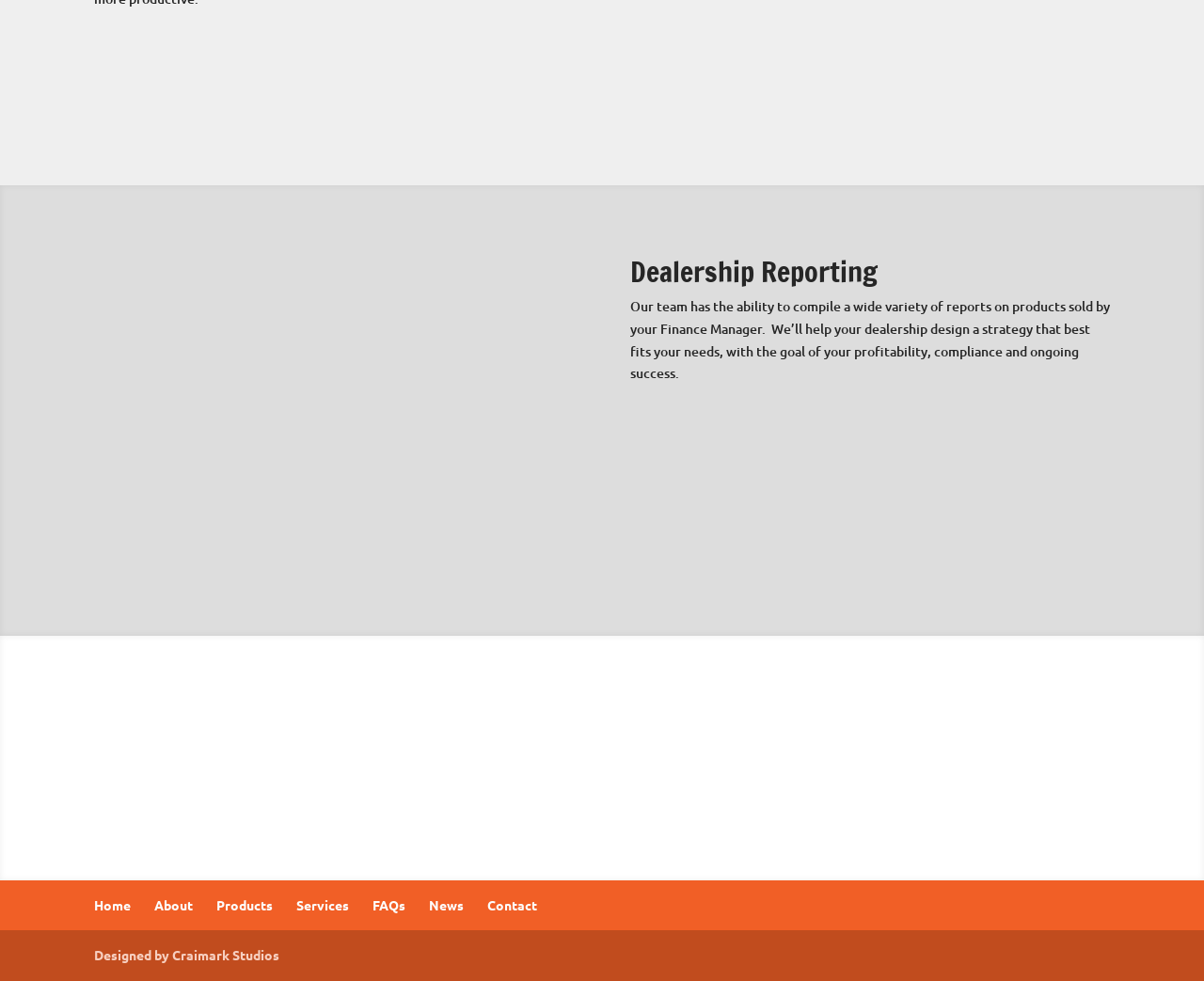Provide a thorough and detailed response to the question by examining the image: 
What is the main service offered by this dealership?

The main heading 'Dealership Reporting' and the static text 'Our team has the ability to compile a wide variety of reports on products sold by your Finance Manager.' suggest that the main service offered by this dealership is reporting.